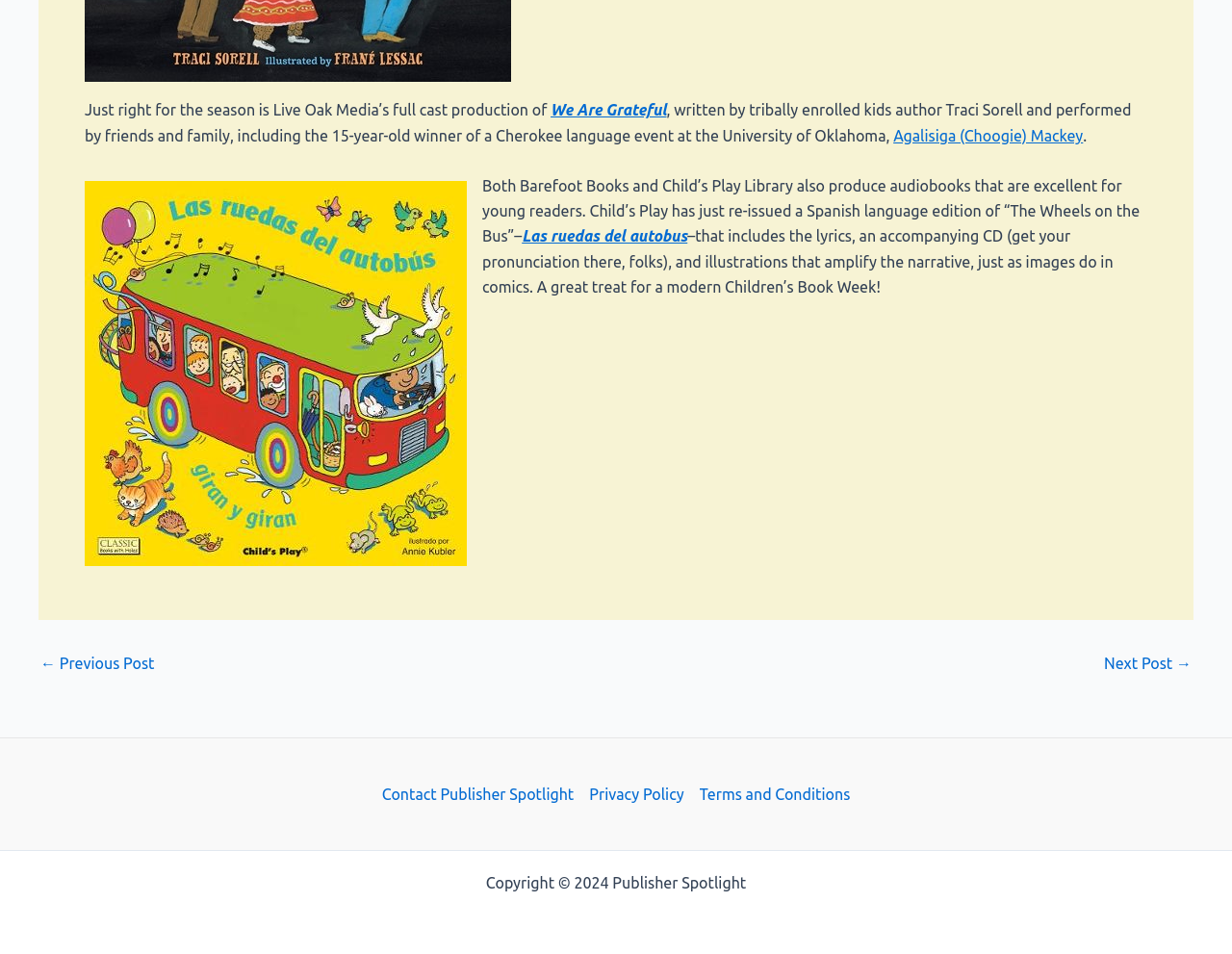Please find and report the bounding box coordinates of the element to click in order to perform the following action: "Contact Publisher Spotlight". The coordinates should be expressed as four float numbers between 0 and 1, in the format [left, top, right, bottom].

[0.31, 0.819, 0.472, 0.846]